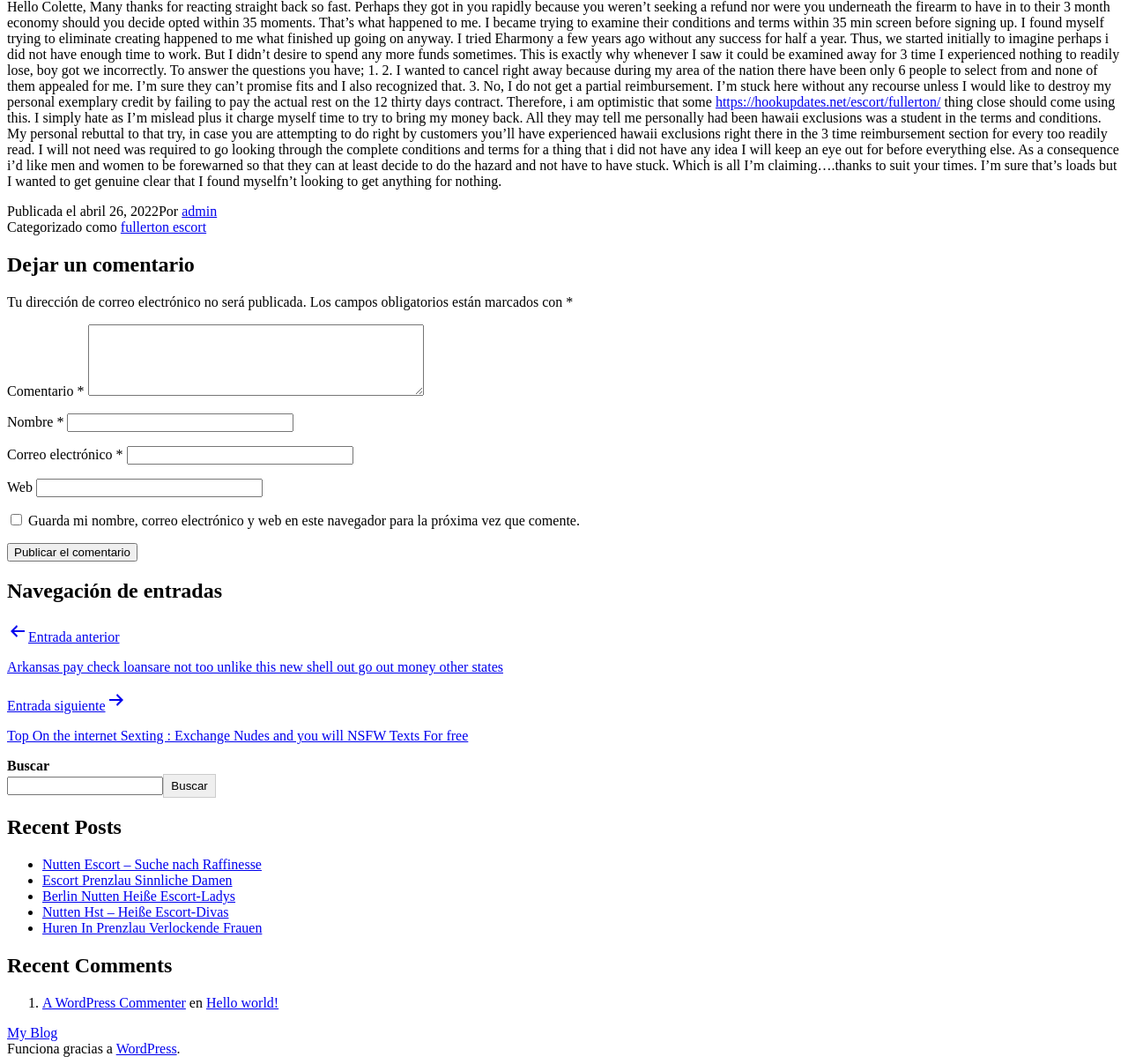From the webpage screenshot, predict the bounding box coordinates (top-left x, top-left y, bottom-right x, bottom-right y) for the UI element described here: fullerton escort

[0.107, 0.207, 0.183, 0.221]